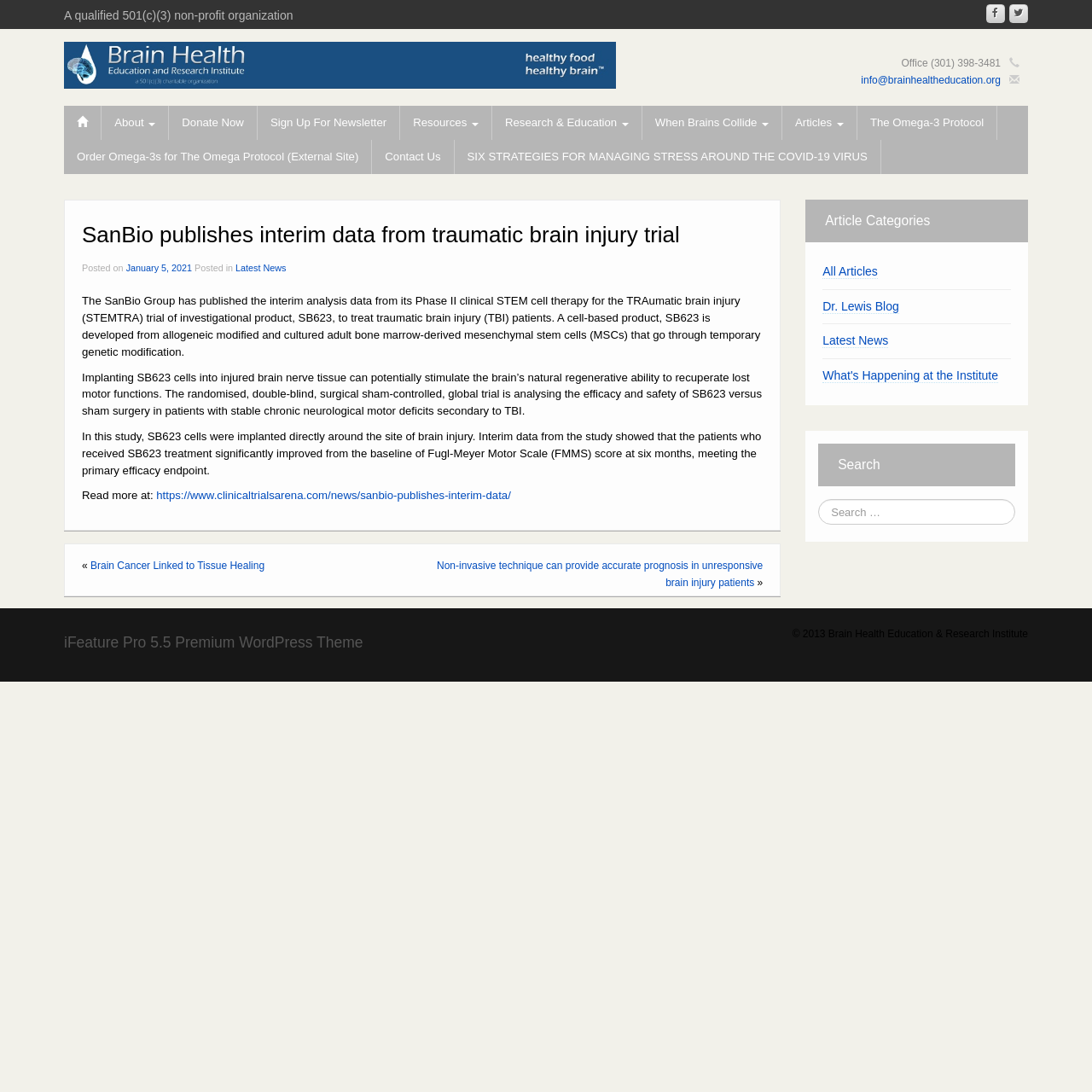Can you determine the bounding box coordinates of the area that needs to be clicked to fulfill the following instruction: "Click Donate Now"?

[0.155, 0.097, 0.235, 0.128]